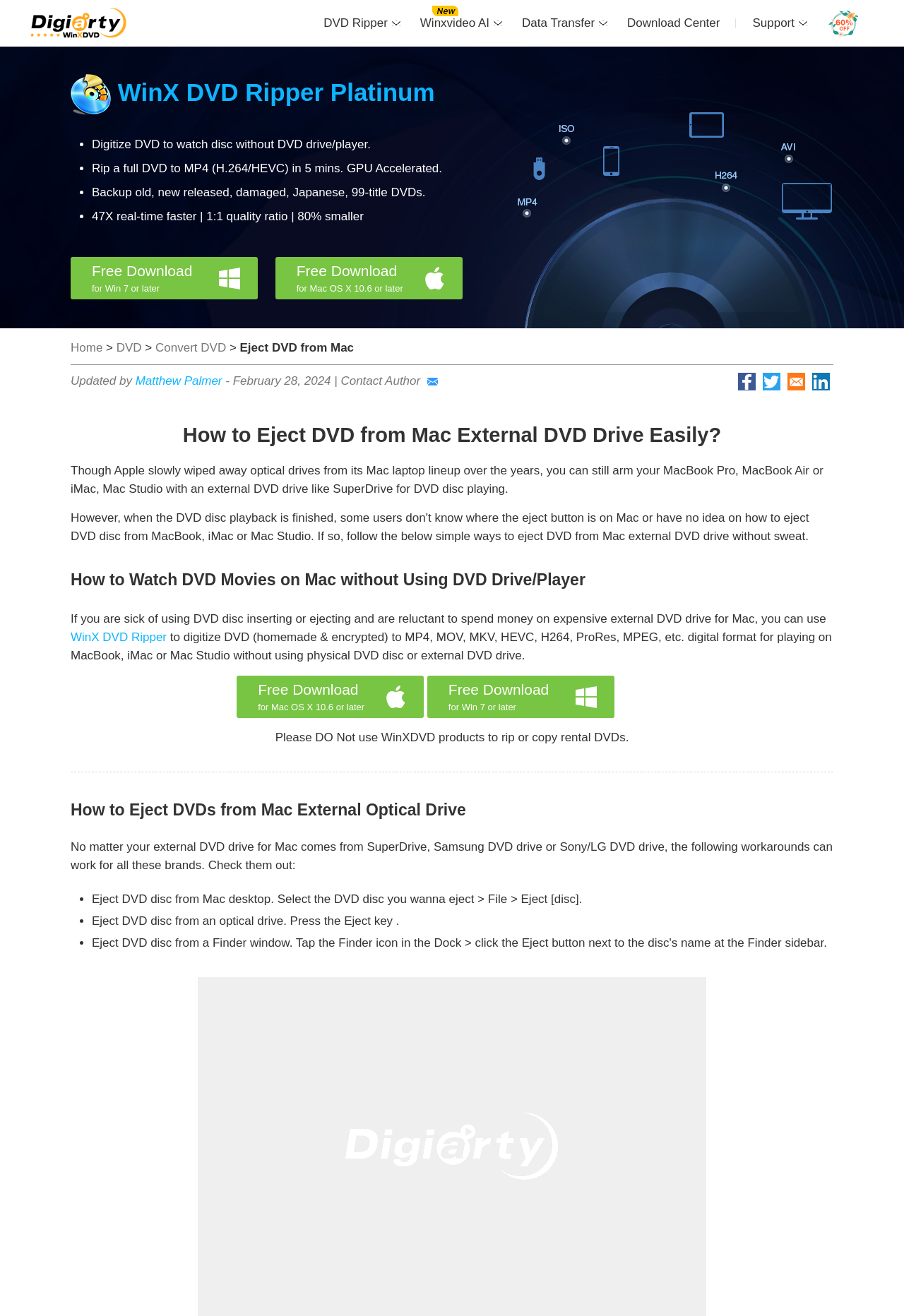Locate the bounding box coordinates of the clickable part needed for the task: "Download the 'WinX DVD Ripper Platinum' software".

[0.13, 0.06, 0.481, 0.081]